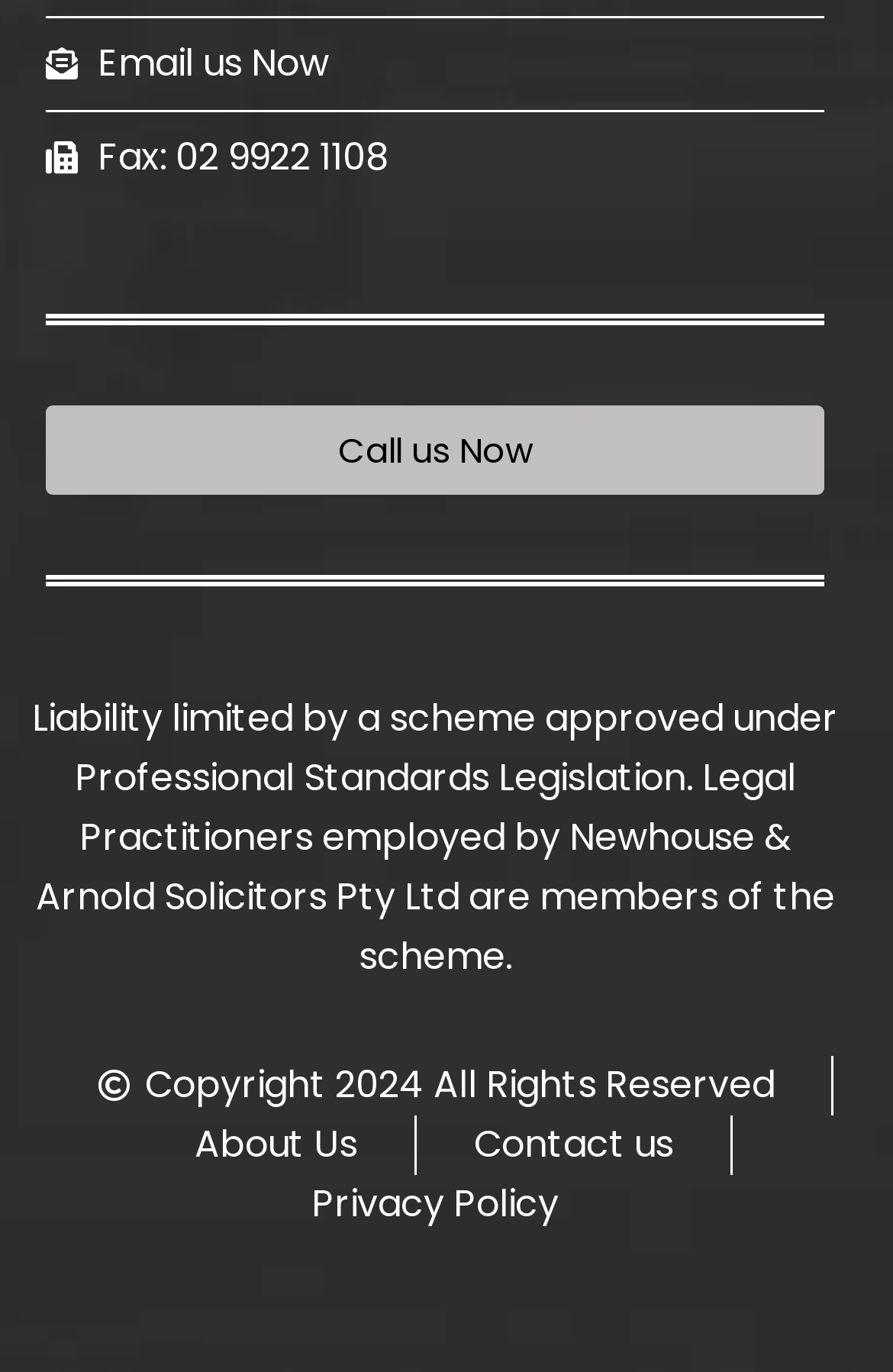What is the call to action at the top of the page?
Analyze the screenshot and provide a detailed answer to the question.

I found the call to action by looking at the link element with the text 'Call us Now' which is located at the top of the page with a y-coordinate of 0.296.